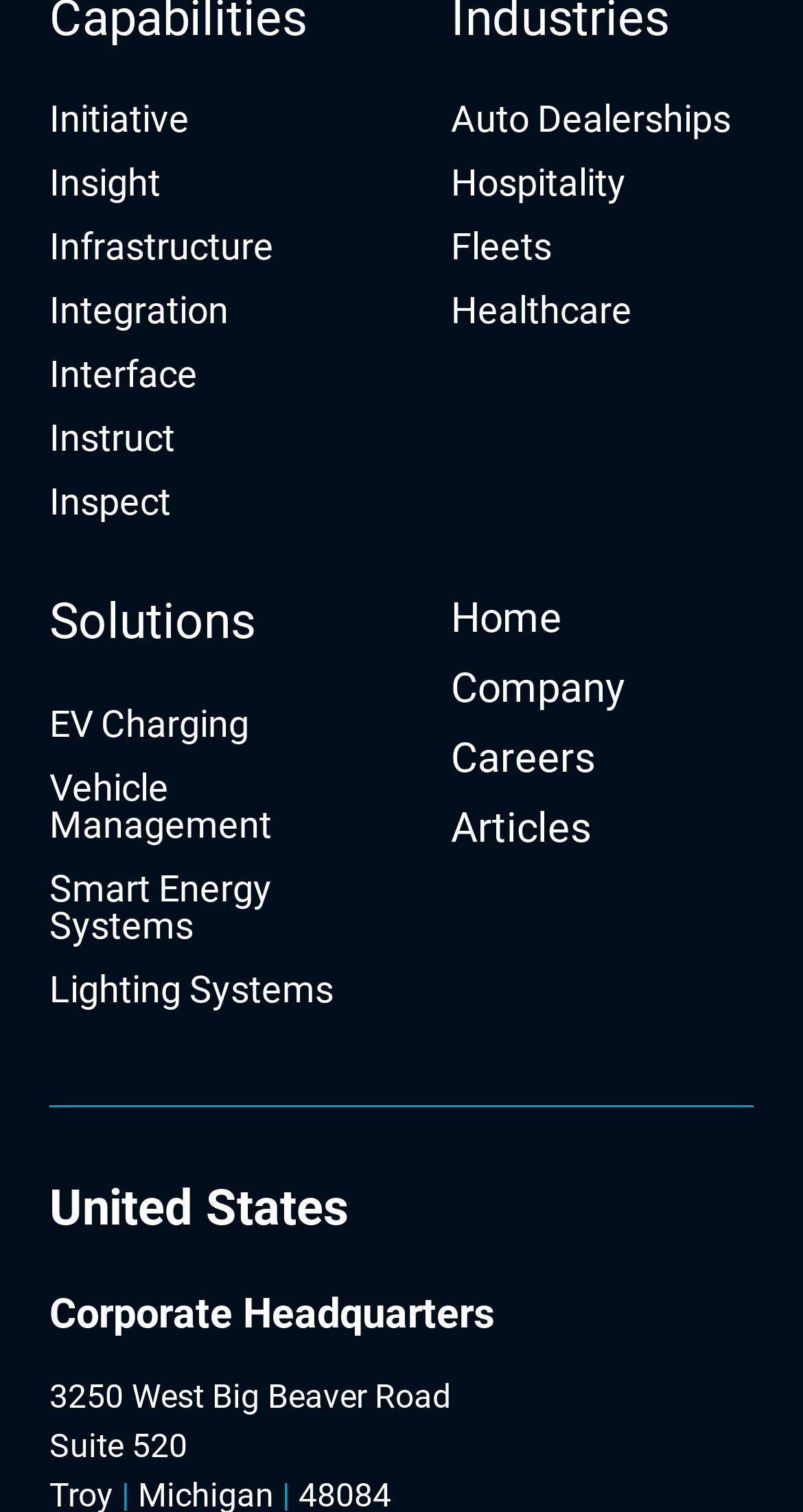Please answer the following question using a single word or phrase: 
What is the address of the Corporate Headquarters?

3250 West Big Beaver Road, Suite 520